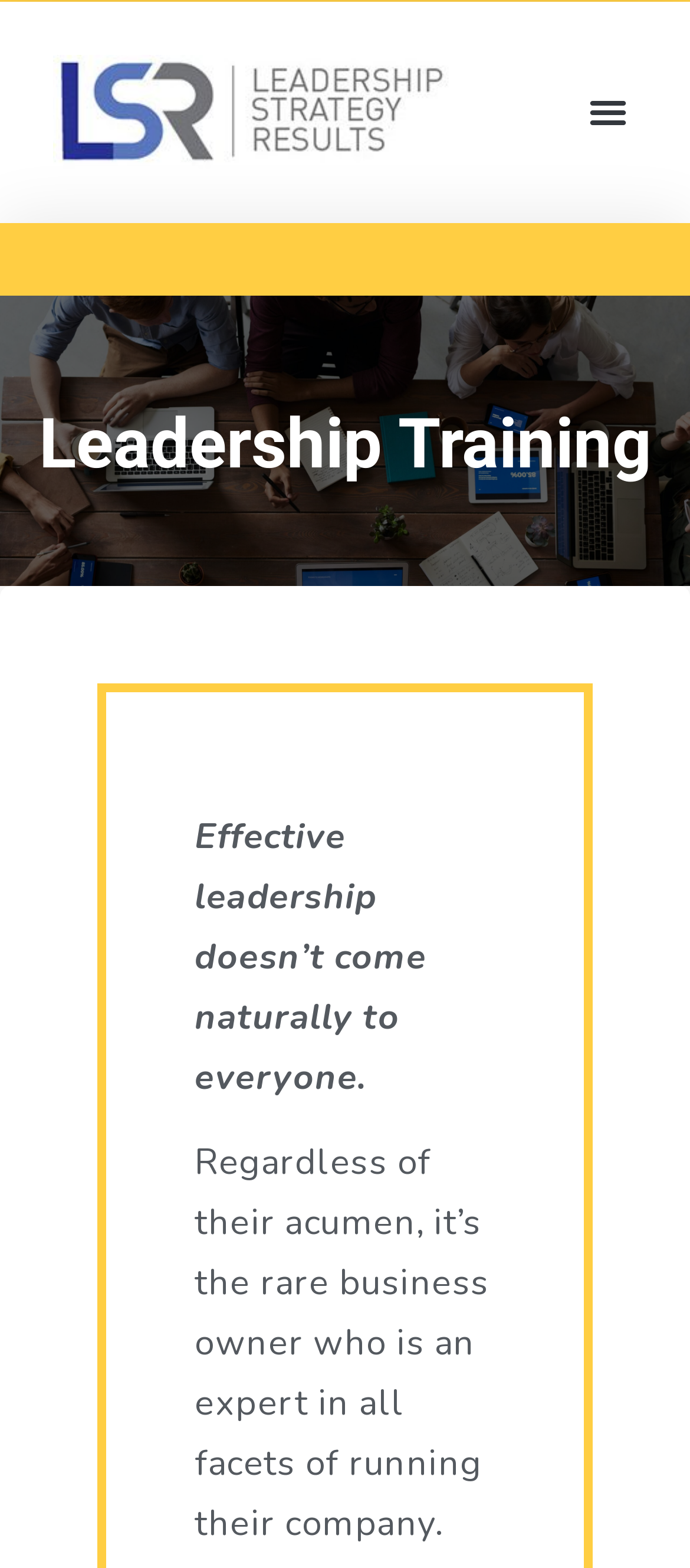Bounding box coordinates are given in the format (top-left x, top-left y, bottom-right x, bottom-right y). All values should be floating point numbers between 0 and 1. Provide the bounding box coordinate for the UI element described as: Menu

[0.838, 0.053, 0.923, 0.09]